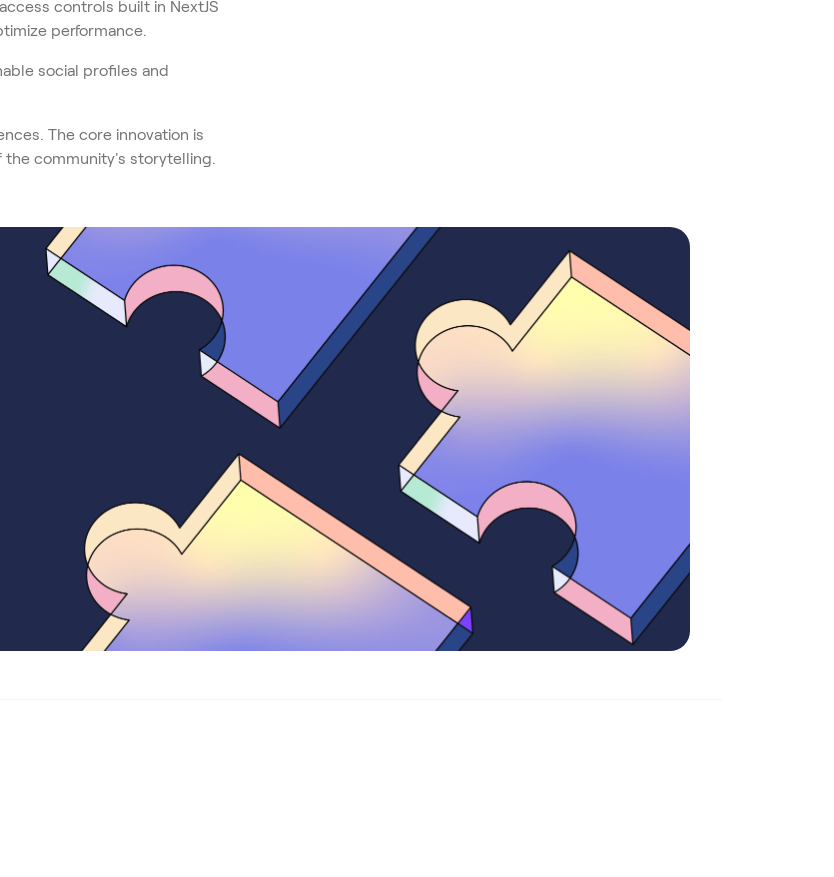Please study the image and answer the question comprehensively:
What do the puzzle pieces symbolize?

The caption explains that the intricately shaped puzzle pieces symbolize collaboration and connection, which is in line with the theme of integrating various components to enhance storytelling within a community.